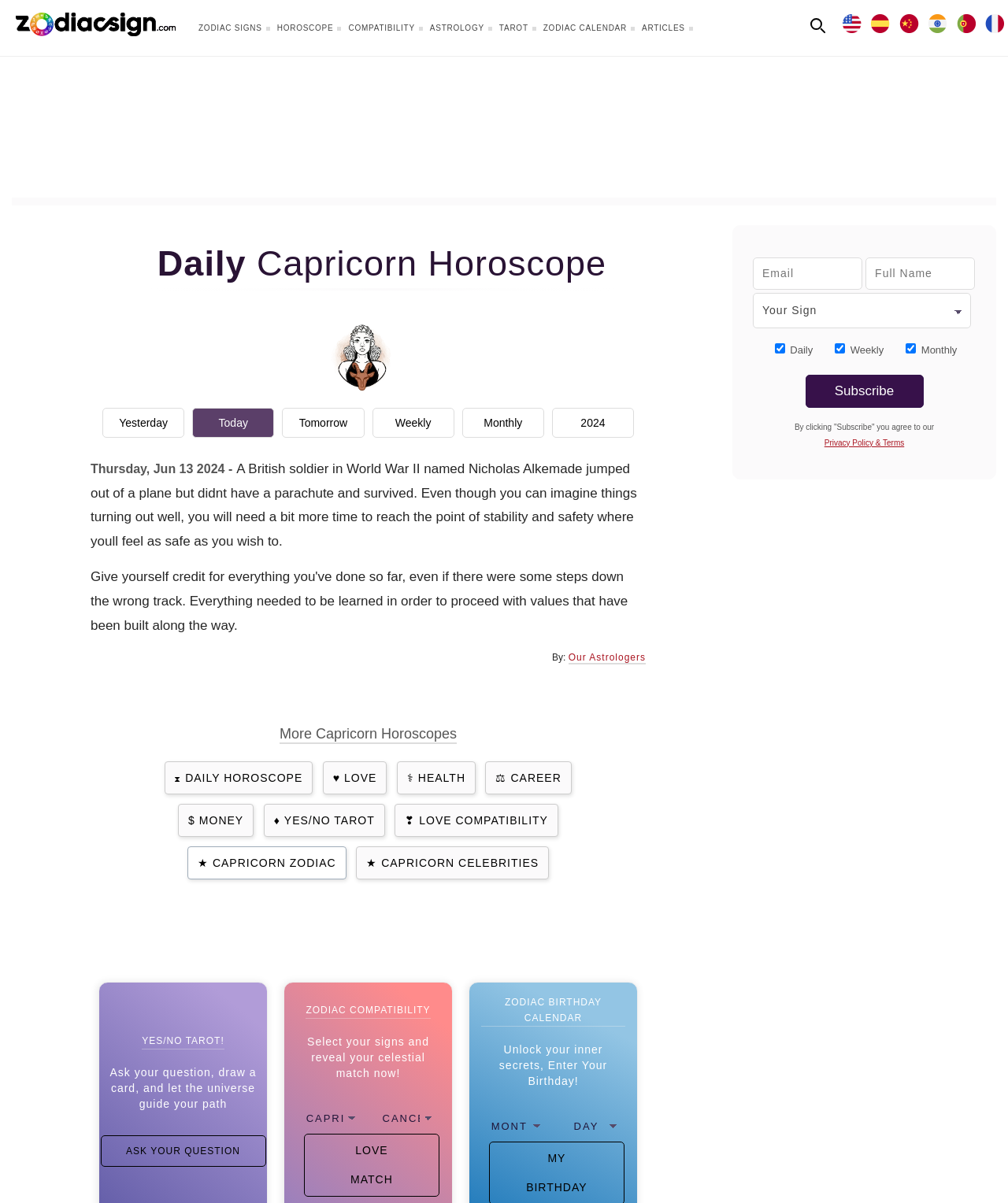Please specify the bounding box coordinates of the clickable region necessary for completing the following instruction: "View the image of Brucejack Gold Mine". The coordinates must consist of four float numbers between 0 and 1, i.e., [left, top, right, bottom].

None